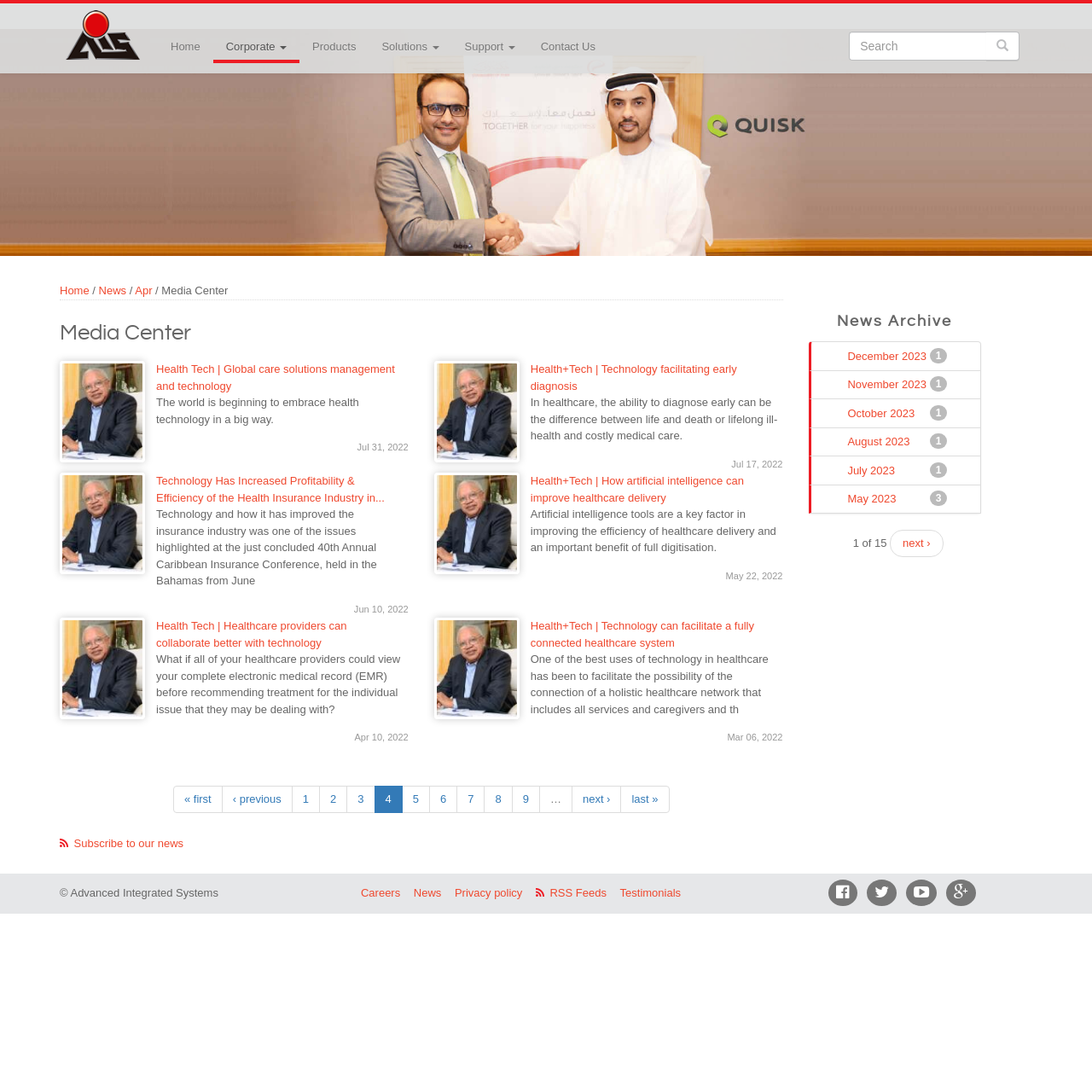Identify the bounding box coordinates for the region to click in order to carry out this instruction: "Go to Home page". Provide the coordinates using four float numbers between 0 and 1, formatted as [left, top, right, bottom].

[0.055, 0.009, 0.133, 0.055]